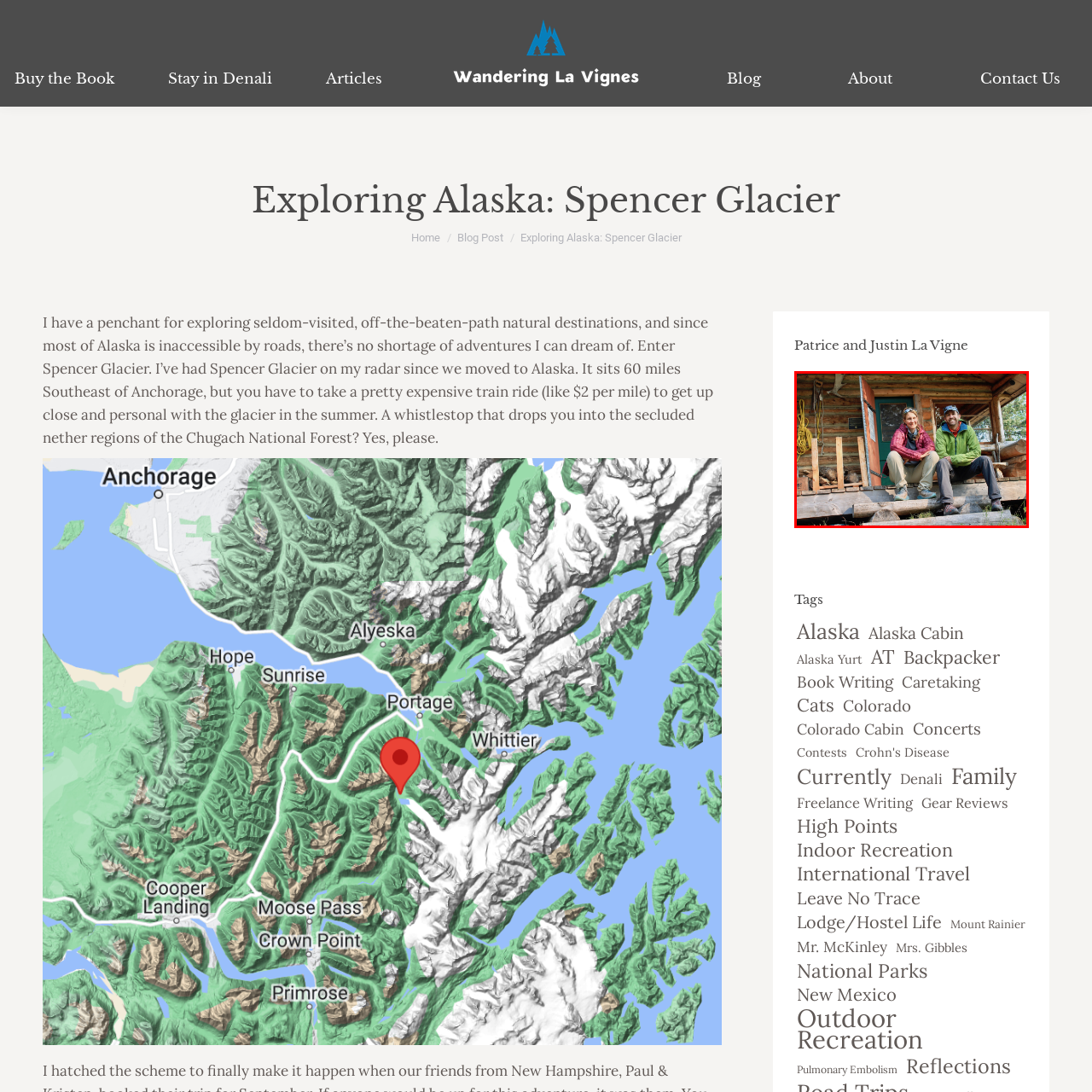What type of cap is the man wearing?  
Concentrate on the image marked with the red box and respond with a detailed answer that is fully based on the content of the image.

The caption specifically mentions that the man is 'clad in a green jacket and a baseball cap', which suggests that the type of cap he is wearing is a baseball cap.